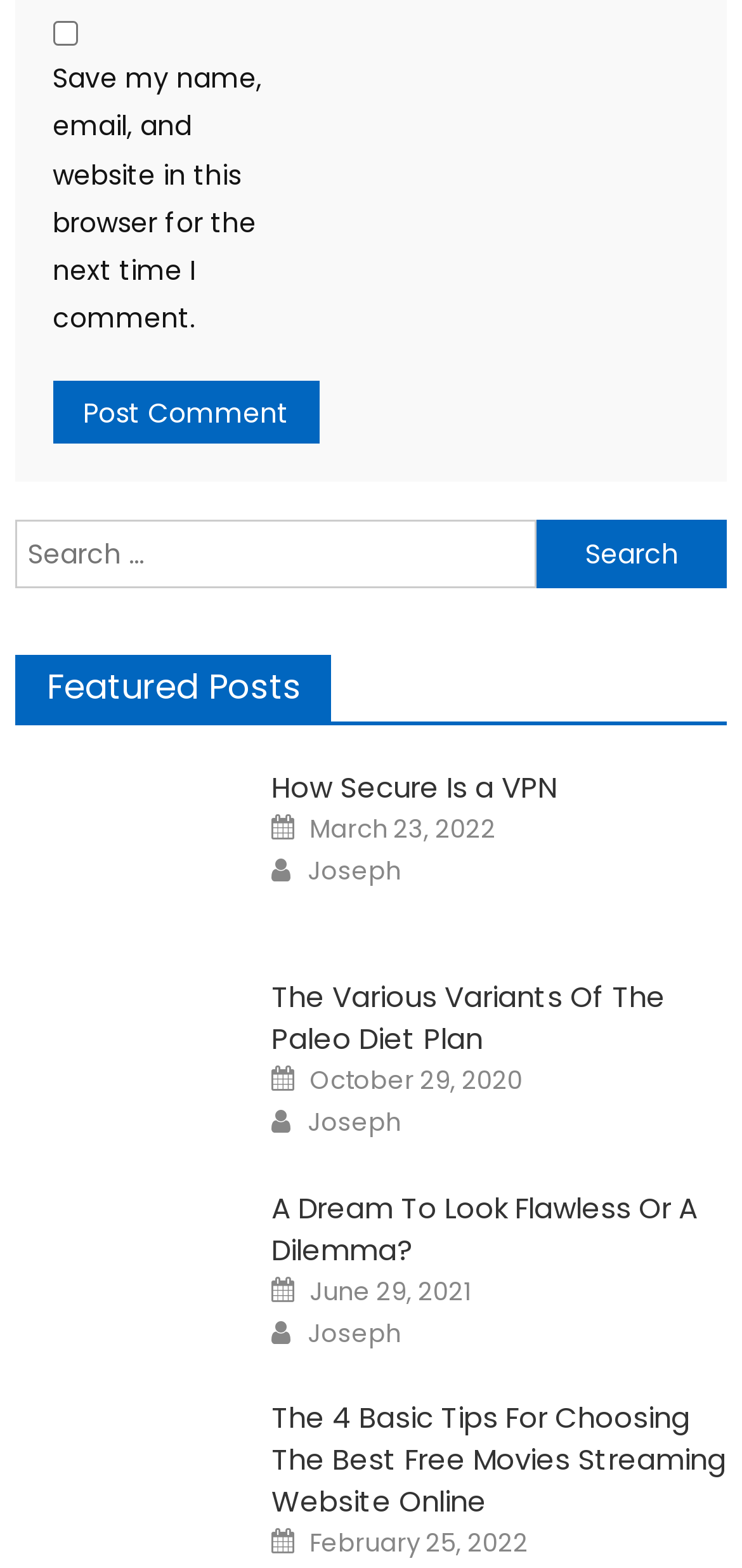Locate the coordinates of the bounding box for the clickable region that fulfills this instruction: "Explore driving schools in United States".

None